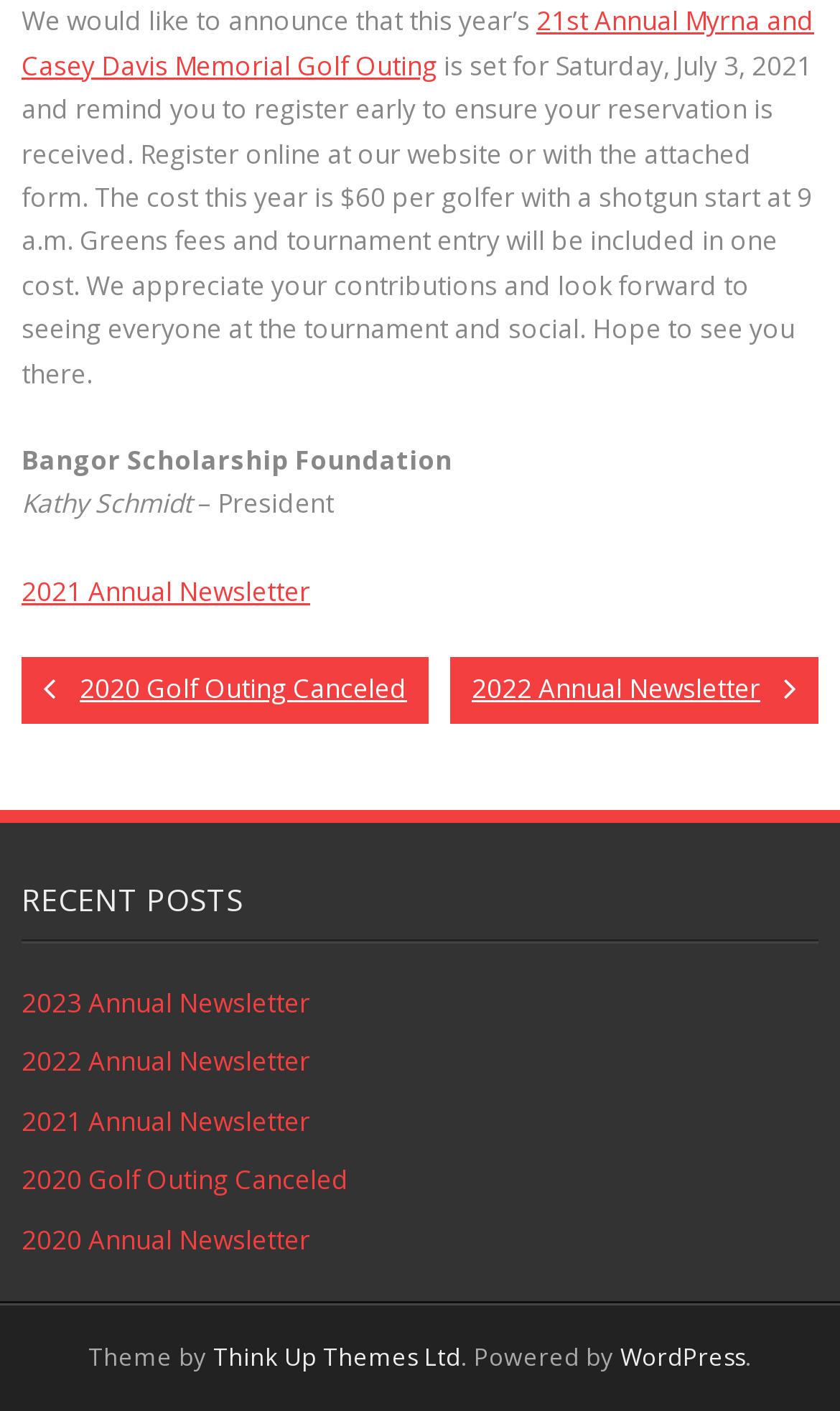How much does it cost to participate in the golf outing?
Based on the screenshot, give a detailed explanation to answer the question.

The answer can be found in the first paragraph of the webpage, which states 'The cost this year is $60 per golfer'.